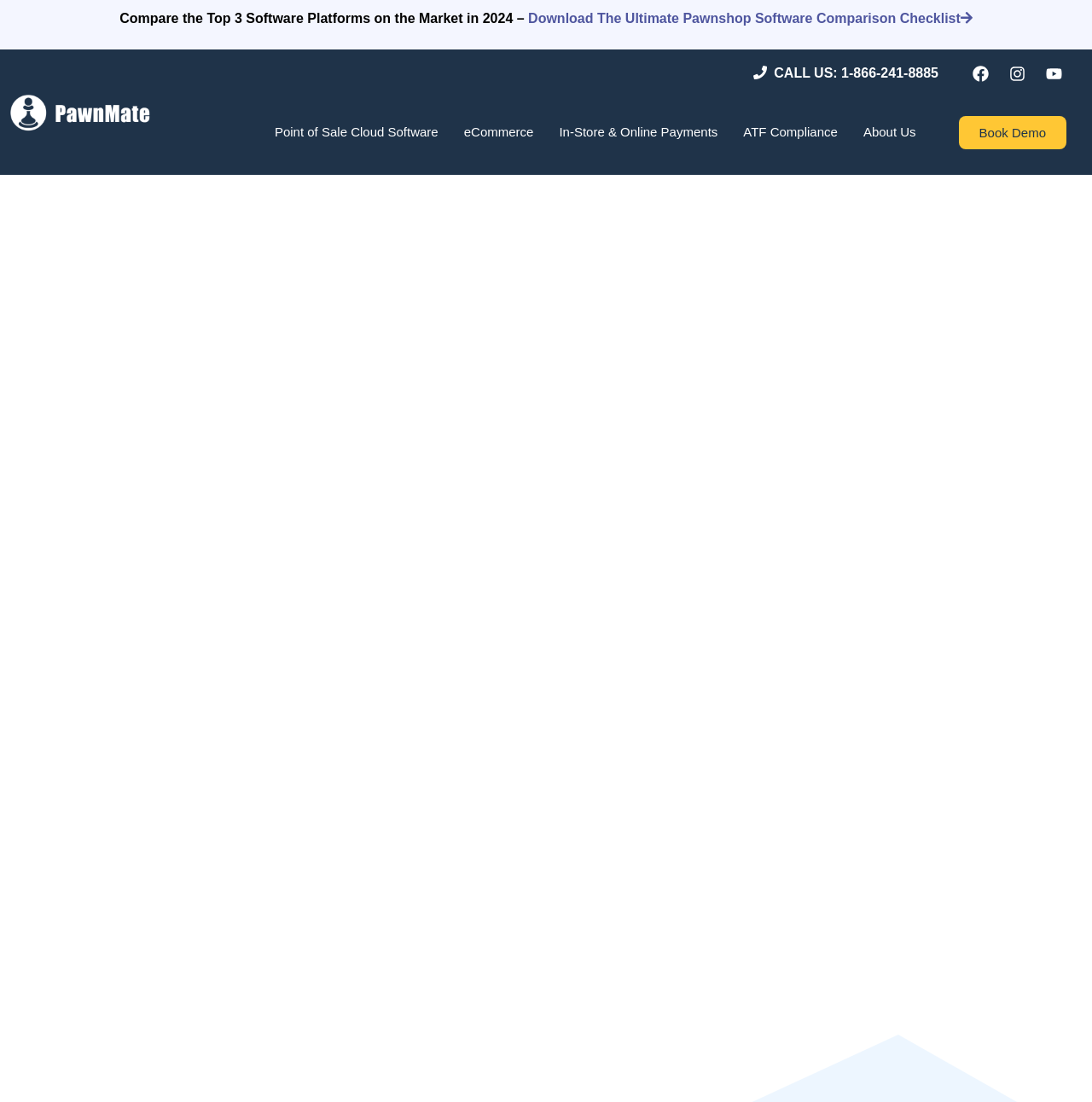How many social media links are there?
Provide a well-explained and detailed answer to the question.

I counted the number of social media links by looking at the link elements with images, which are Facebook, Instagram, and Youtube. These links have bounding box coordinates of [0.884, 0.052, 0.913, 0.082], [0.917, 0.052, 0.947, 0.082], and [0.951, 0.052, 0.98, 0.082] respectively.